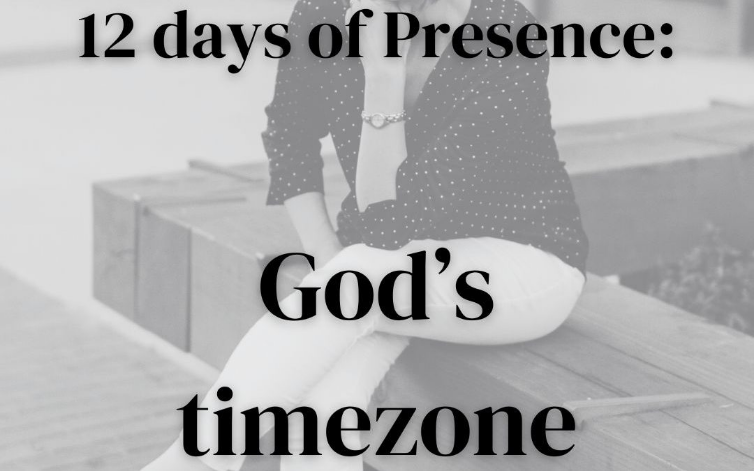Reply to the question below using a single word or brief phrase:
What is the purpose of the background blur?

To focus on the text and individual